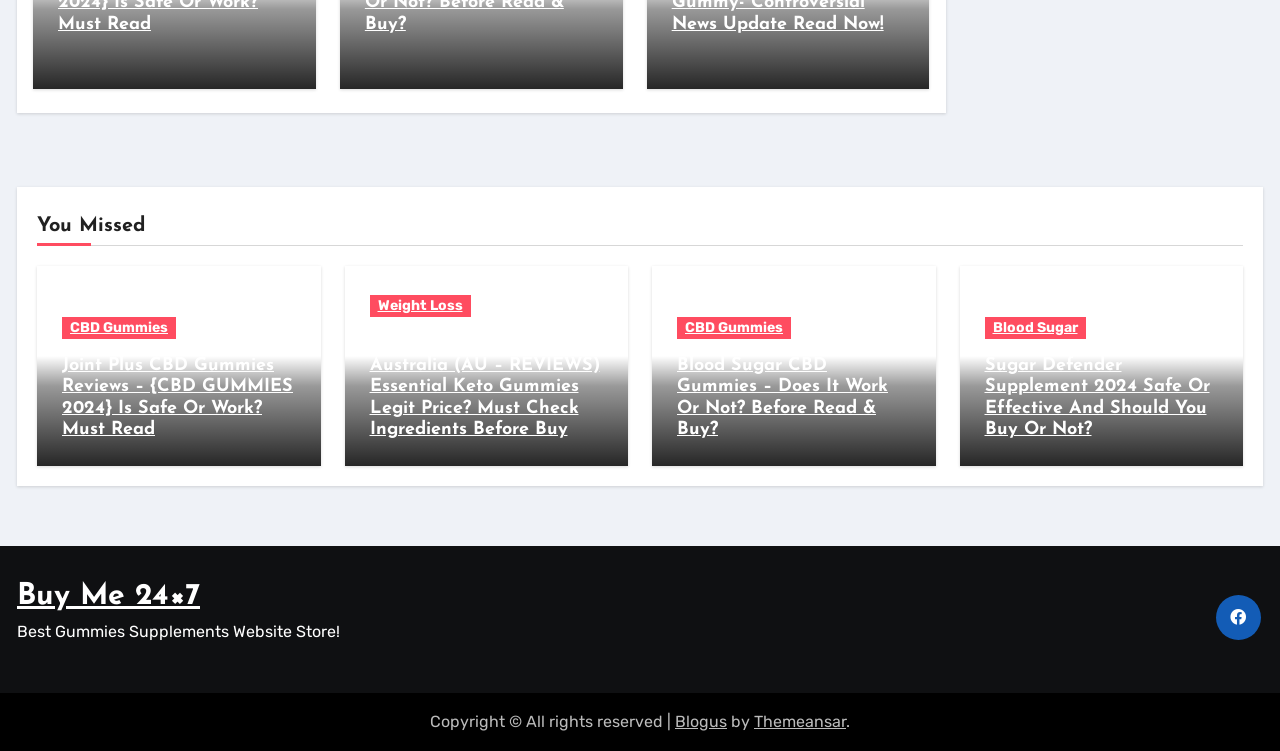Kindly provide the bounding box coordinates of the section you need to click on to fulfill the given instruction: "Click on 'You Missed' heading".

[0.029, 0.276, 0.113, 0.326]